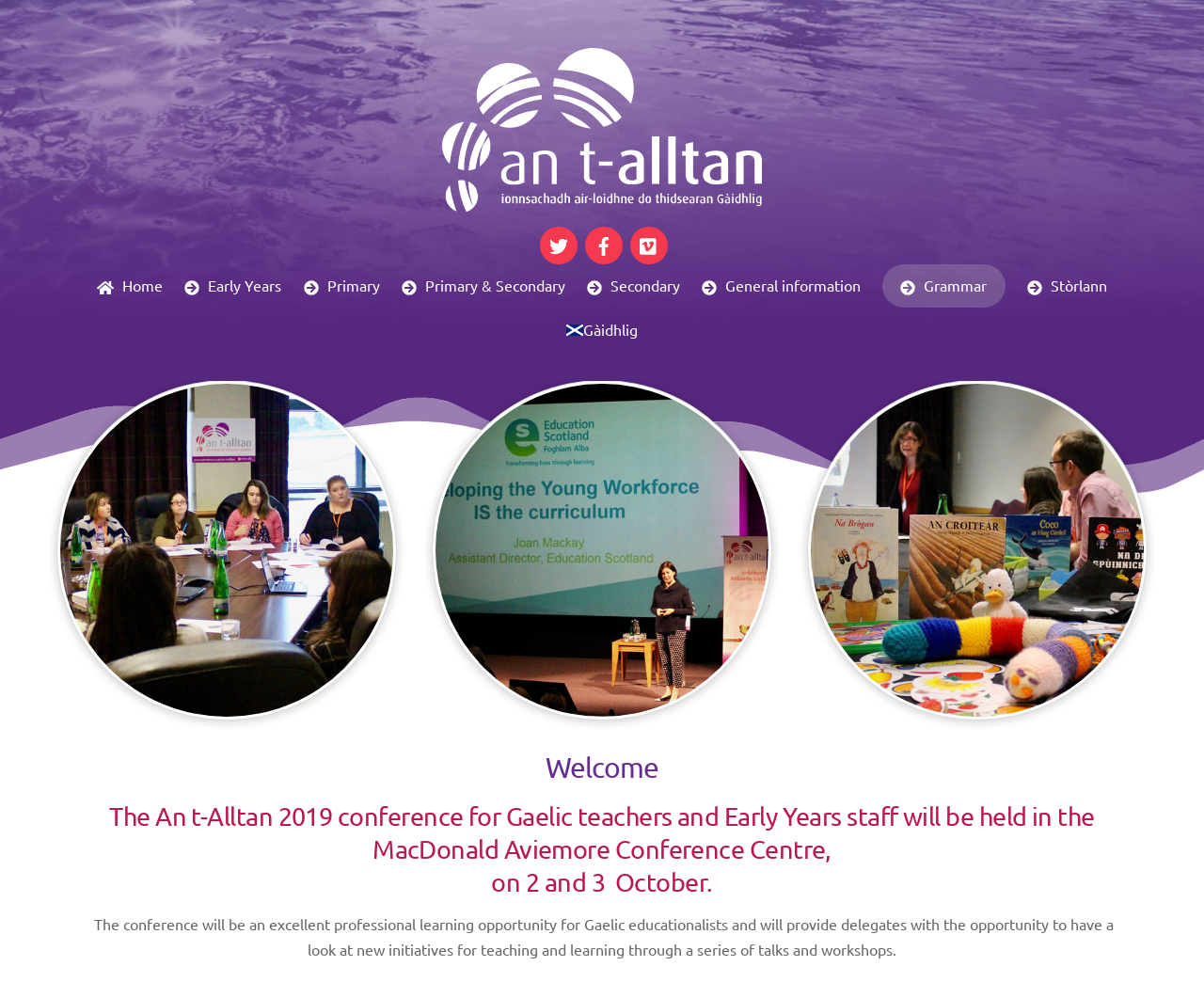Find the bounding box coordinates for the area you need to click to carry out the instruction: "Visit Twitter page". The coordinates should be four float numbers between 0 and 1, indicated as [left, top, right, bottom].

[0.448, 0.234, 0.48, 0.252]